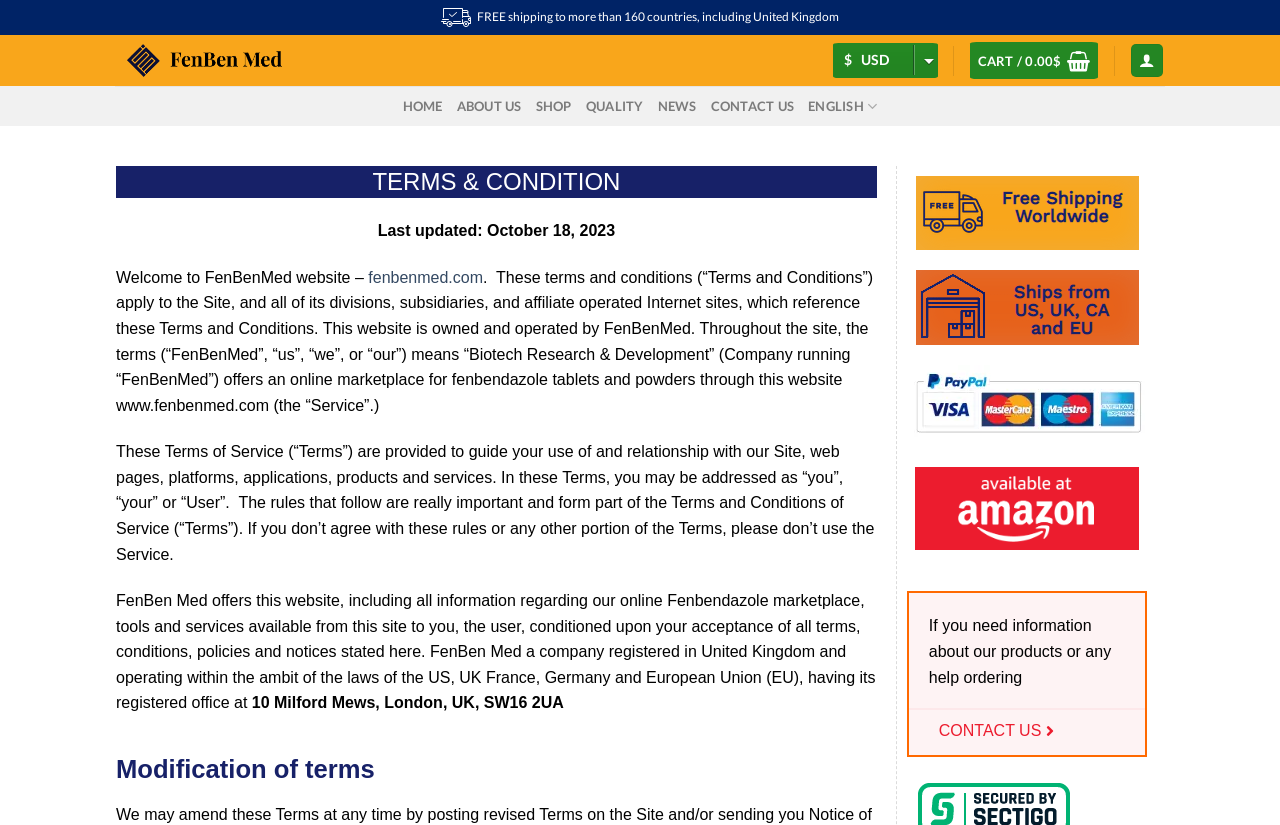Pinpoint the bounding box coordinates of the clickable element needed to complete the instruction: "Read Rod Wave Quotes". The coordinates should be provided as four float numbers between 0 and 1: [left, top, right, bottom].

None